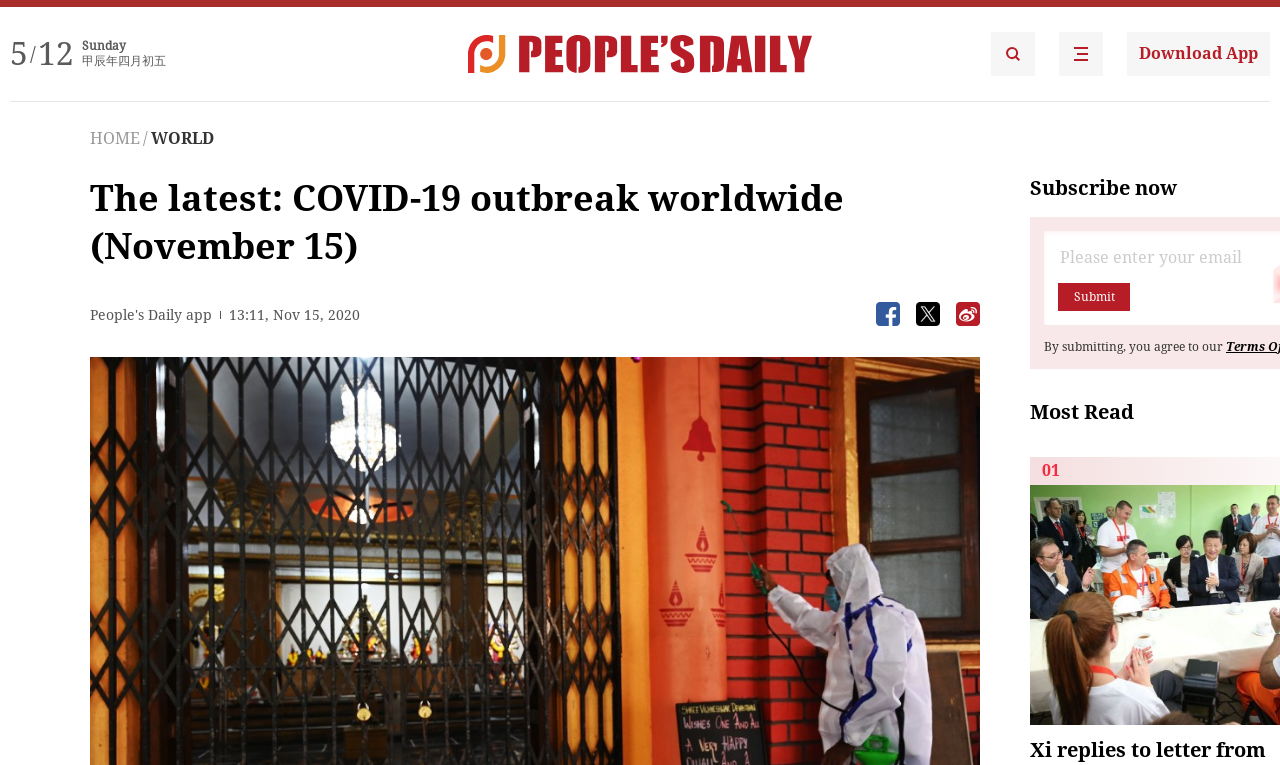Explain the webpage in detail.

The webpage appears to be a news article about the COVID-19 pandemic. At the top, there is a title "The latest: COVID-19 outbreak worldwide (November 15)" and a series of small text elements, including a date "Sunday" and a Chinese phrase "甲辰年四月初五". 

Below the title, there are two links to the "People's Daily English language App" with accompanying images, one on the left and one on the right. 

On the left side, there is a navigation menu with links to "HOME" and "WORLD", separated by a slash. 

The main content of the article is a report on the COVID-19 pandemic, with a subtitle "13:11, Nov 15, 2020". The article text is not explicitly mentioned in the accessibility tree, but it is likely to be a detailed report on the pandemic.

On the right side, there are three buttons with images, likely for social media sharing or other interactive functions. 

Further down, there is a call-to-action section with a "Subscribe now" button and a text input field with a "Submit" button. Below this, there is a disclaimer text "By submitting, you agree to our...".

Finally, at the bottom, there is a "Most Read" section with a number "01", likely indicating a list of popular articles.